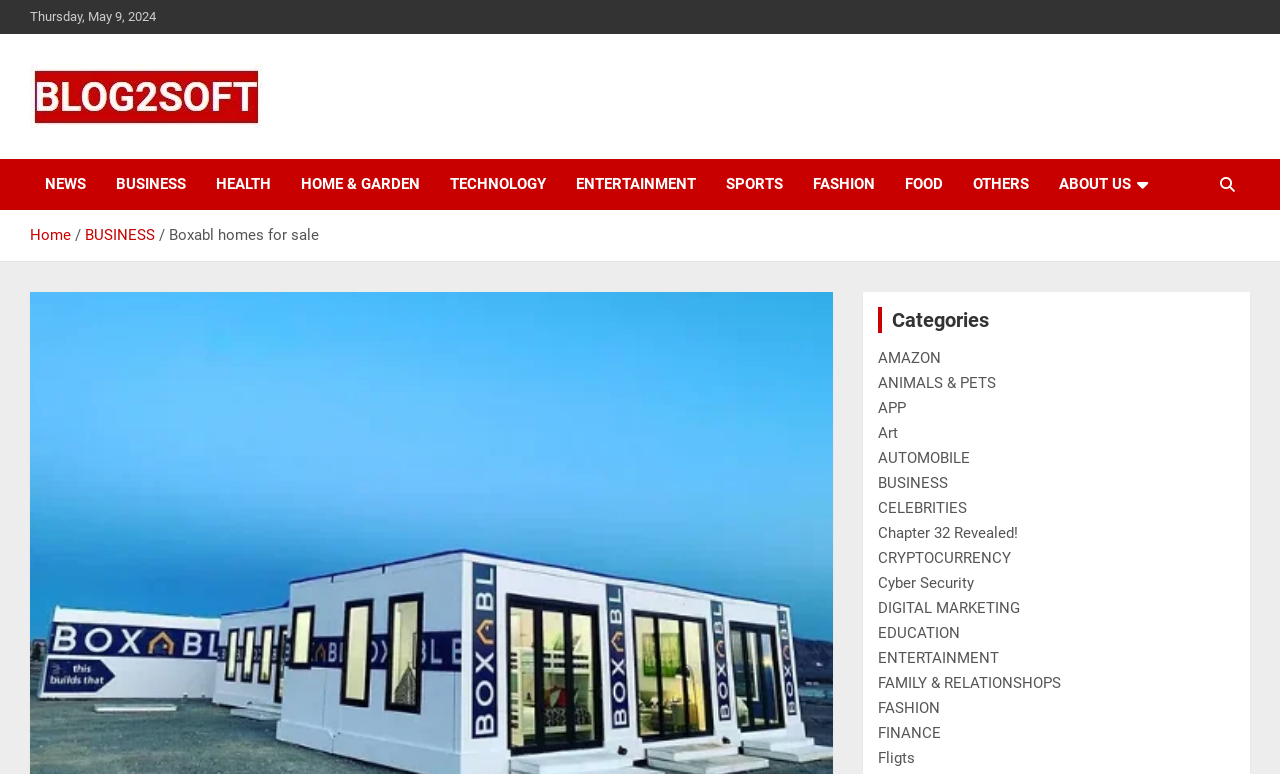Can you find and provide the main heading text of this webpage?

Boxabl homes for sale